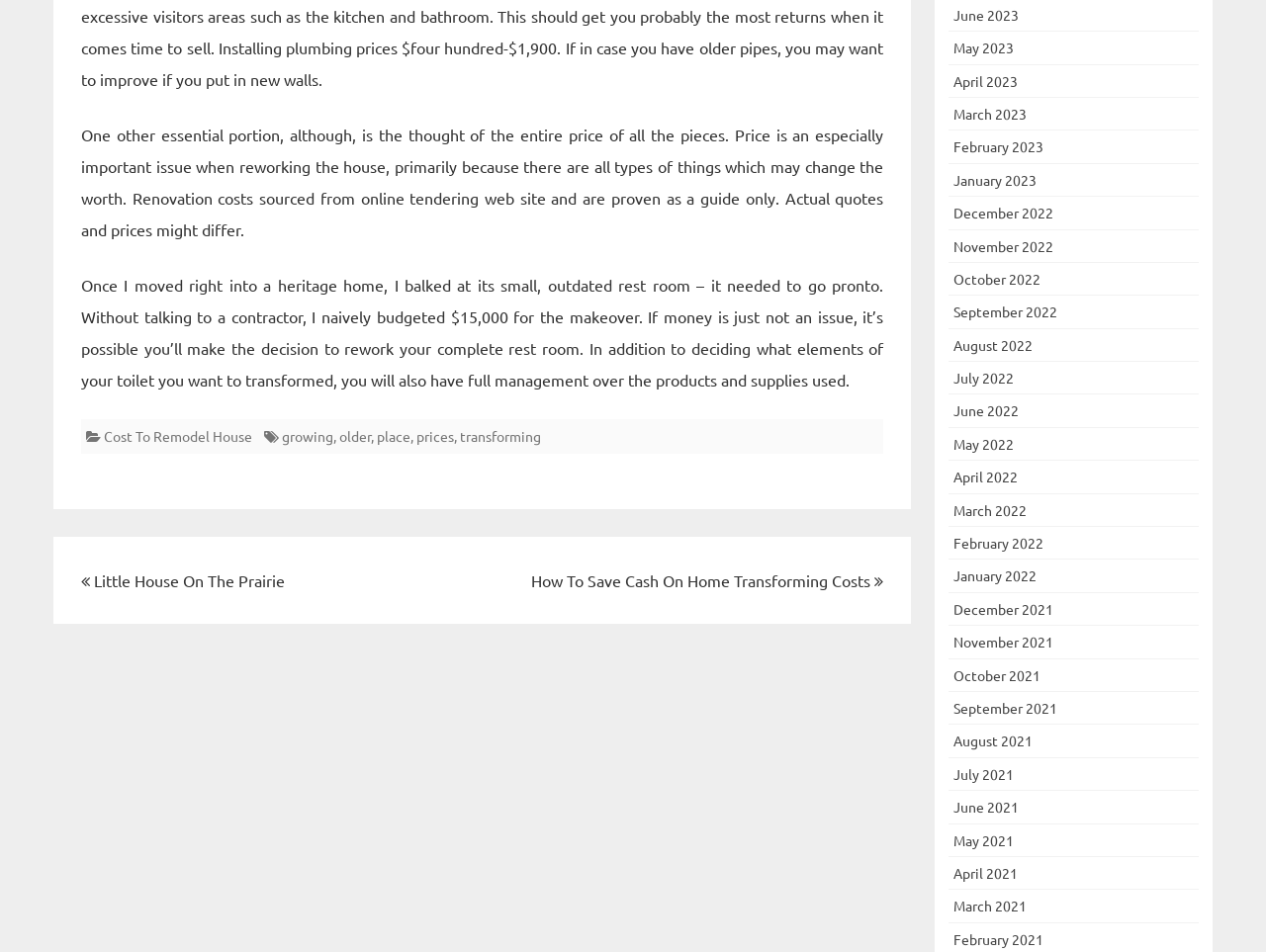What is the tone of the webpage?
Analyze the image and provide a thorough answer to the question.

The tone of the webpage appears to be informative, as it provides detailed information and advice on home renovation, without expressing a personal opinion or emotion. The text is written in a neutral and helpful tone, suggesting that the purpose of the webpage is to educate or inform readers.